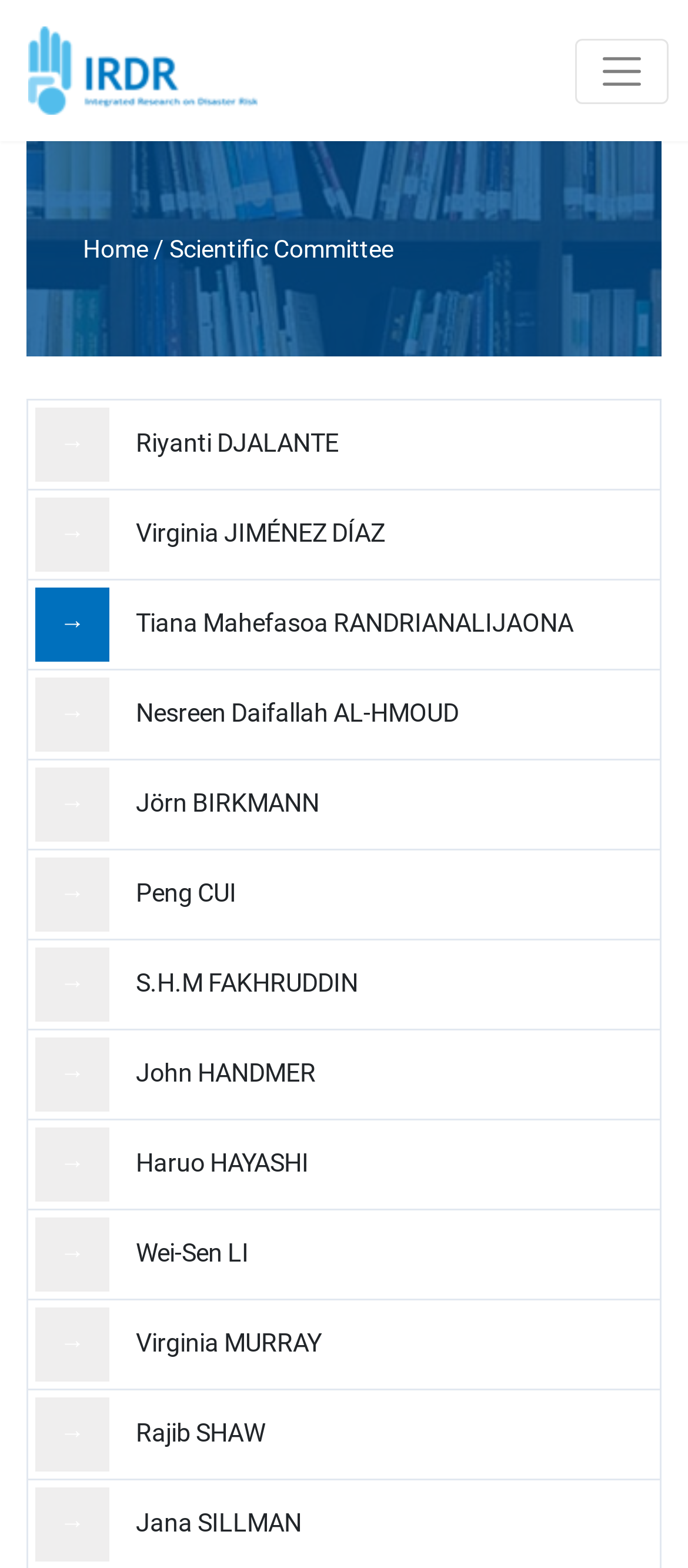Please find the bounding box coordinates for the clickable element needed to perform this instruction: "View the profile of Riyanti DJALANTE".

[0.051, 0.273, 0.492, 0.293]